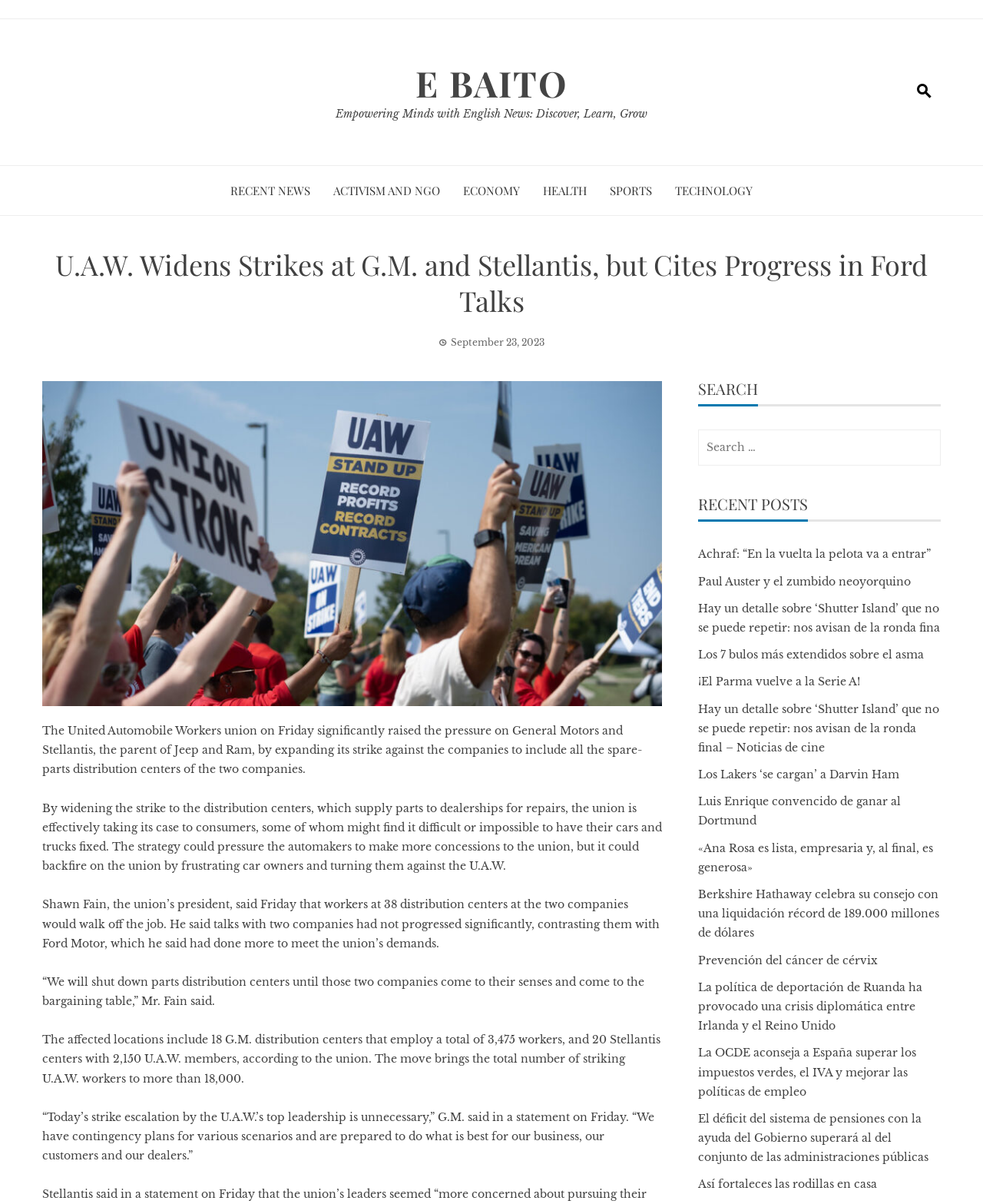How many distribution centers are affected by the strike?
We need a detailed and meticulous answer to the question.

According to the article, the union's president, Shawn Fain, said that workers at 38 distribution centers at General Motors and Stellantis would walk off the job. This information is mentioned in the third paragraph of the article.